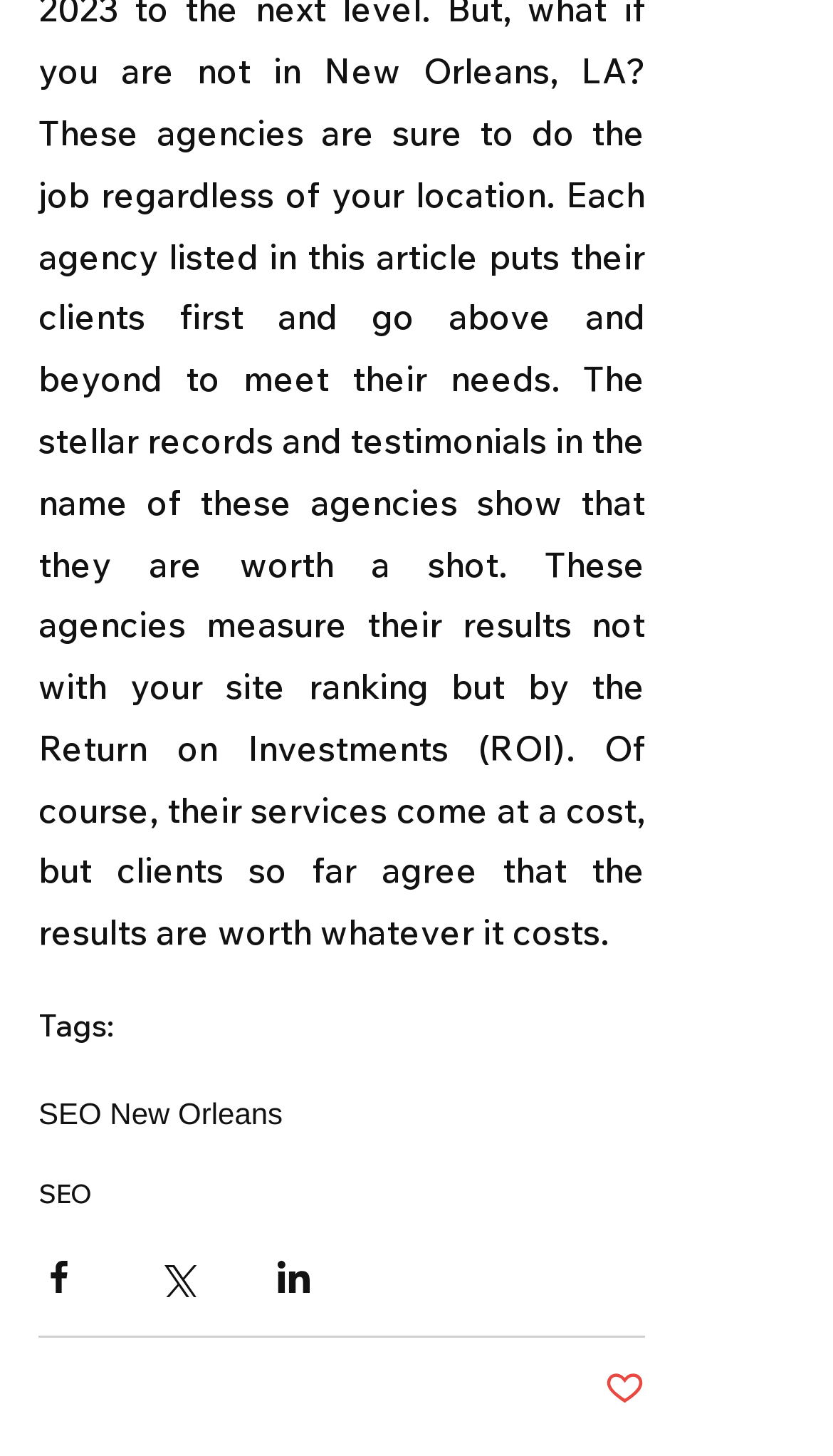Using the given element description, provide the bounding box coordinates (top-left x, top-left y, bottom-right x, bottom-right y) for the corresponding UI element in the screenshot: SEO New Orleans

[0.046, 0.754, 0.339, 0.779]